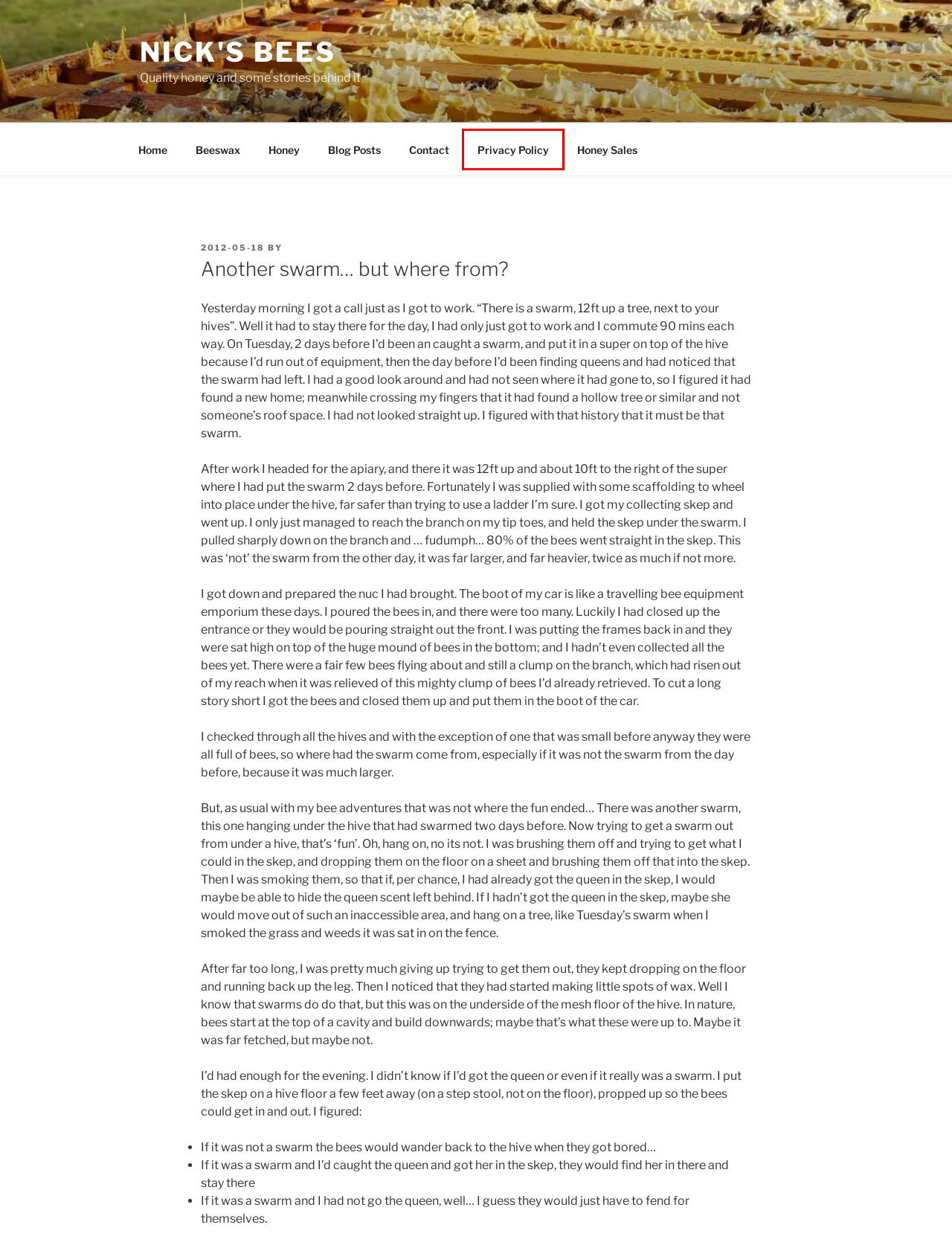Given a screenshot of a webpage with a red bounding box, please pick the webpage description that best fits the new webpage after clicking the element inside the bounding box. Here are the candidates:
A. Honey Sales – Nick's Bees
B. Beeswax – Nick's Bees
C. Contact – Nick's Bees
D. Privacy Policy – Nick's Bees
E. Nick's Bees – Quality honey and some stories behind it
F. Honey – Nick's Bees
G. Combining Colonies Confusion – Nick's Bees
H. Blog Posts – Nick's Bees

D